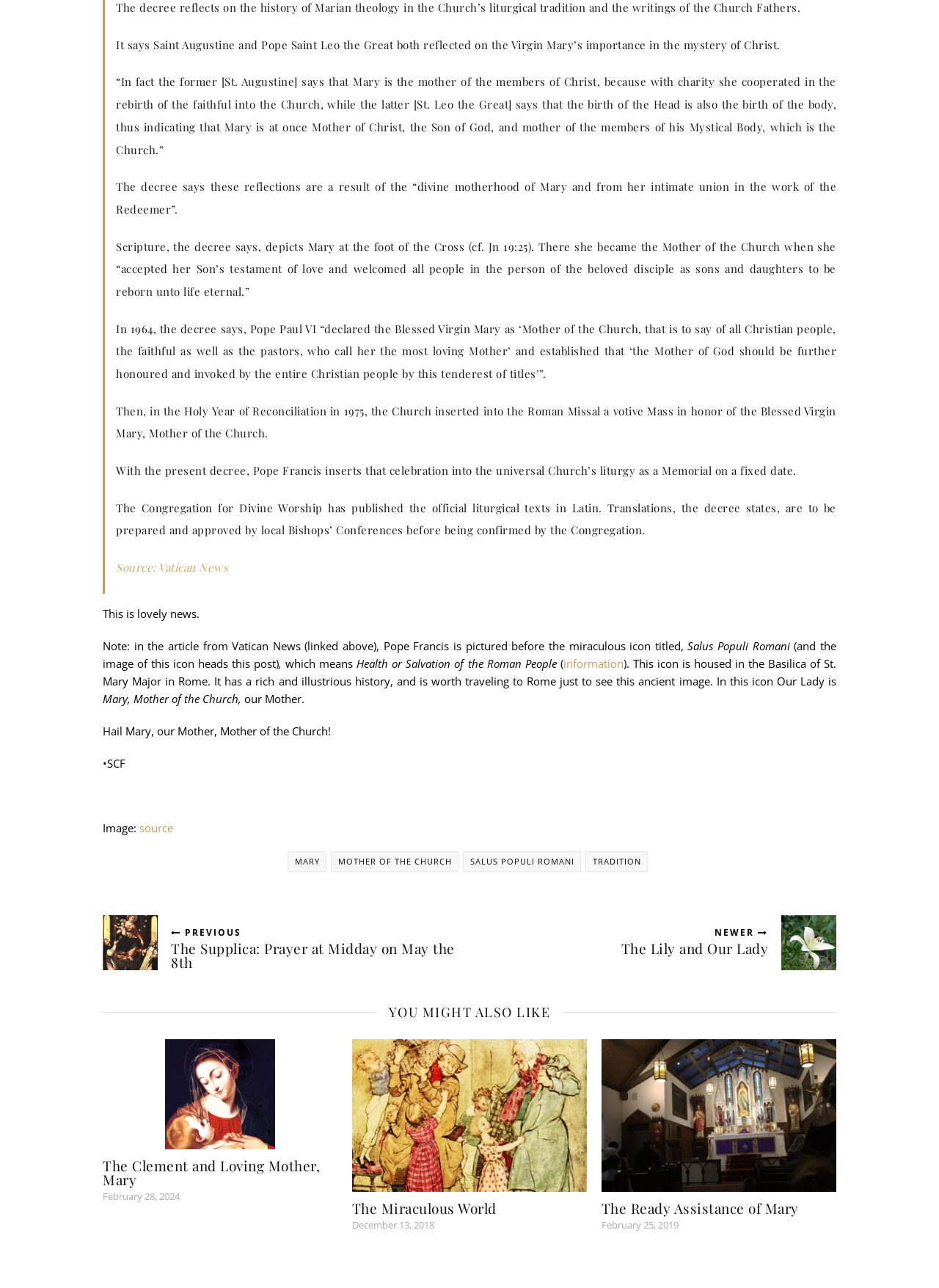Who is pictured before the miraculous icon 'Salus Populi Romani'?
Please answer the question with a detailed and comprehensive explanation.

The article mentions that Pope Francis is pictured before the miraculous icon 'Salus Populi Romani', which is a significant image in the Catholic Church.